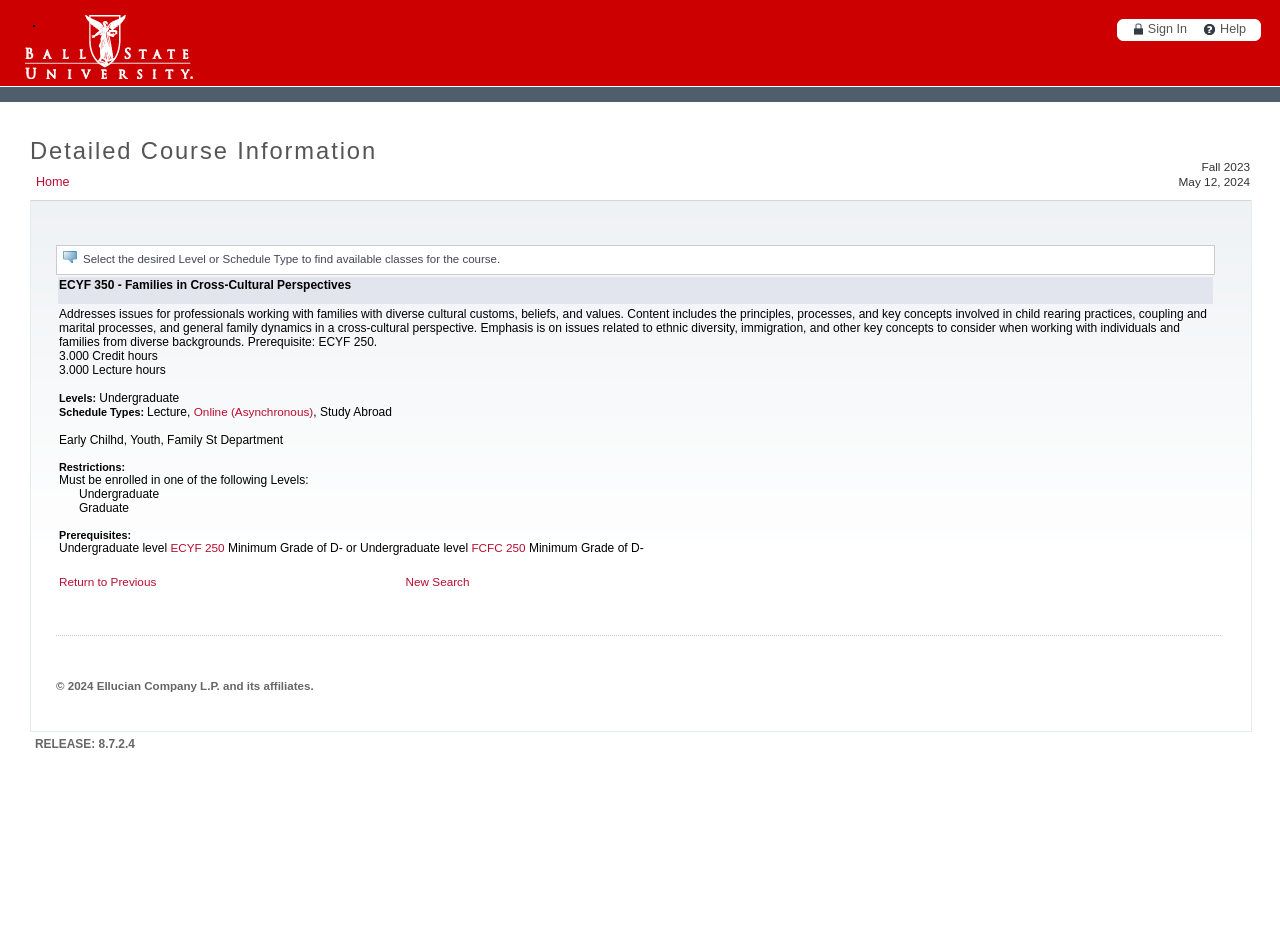What is the course name?
Please give a detailed and elaborate answer to the question.

The course name can be found in the table that lists the course details for the selected term. The table has a row with a gridcell containing the course name, which is 'ECYF 350 - Families in Cross-Cultural Perspectives'.